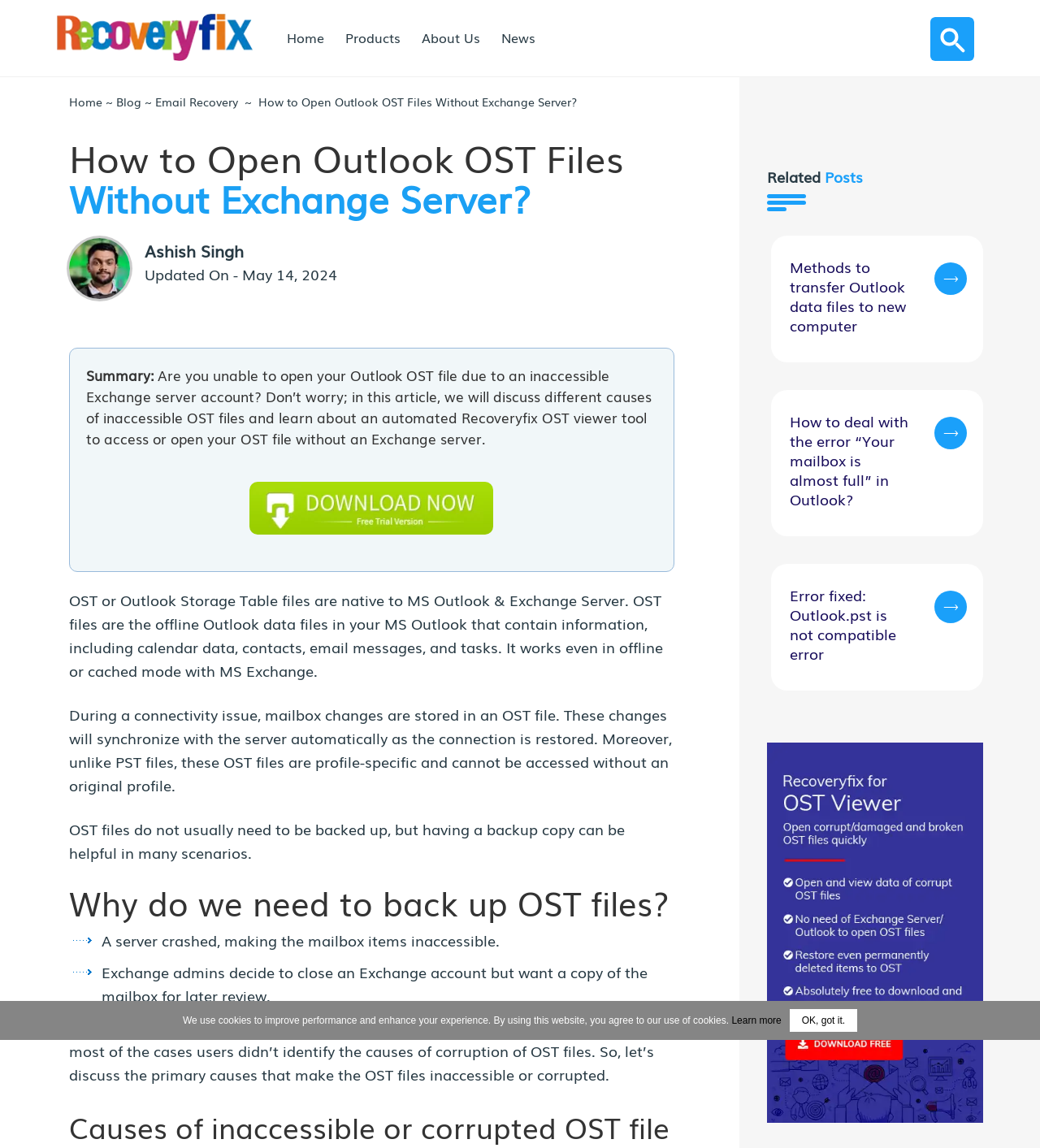Carefully examine the image and provide an in-depth answer to the question: What is the name of the tool mentioned in the article?

The name of the tool can be found in the text 'an automated Recoveryfix OST viewer tool to access or open your OST file without an Exchange server.' This text mentions the Recoveryfix OST viewer tool as a solution to access or open OST files without an Exchange Server.